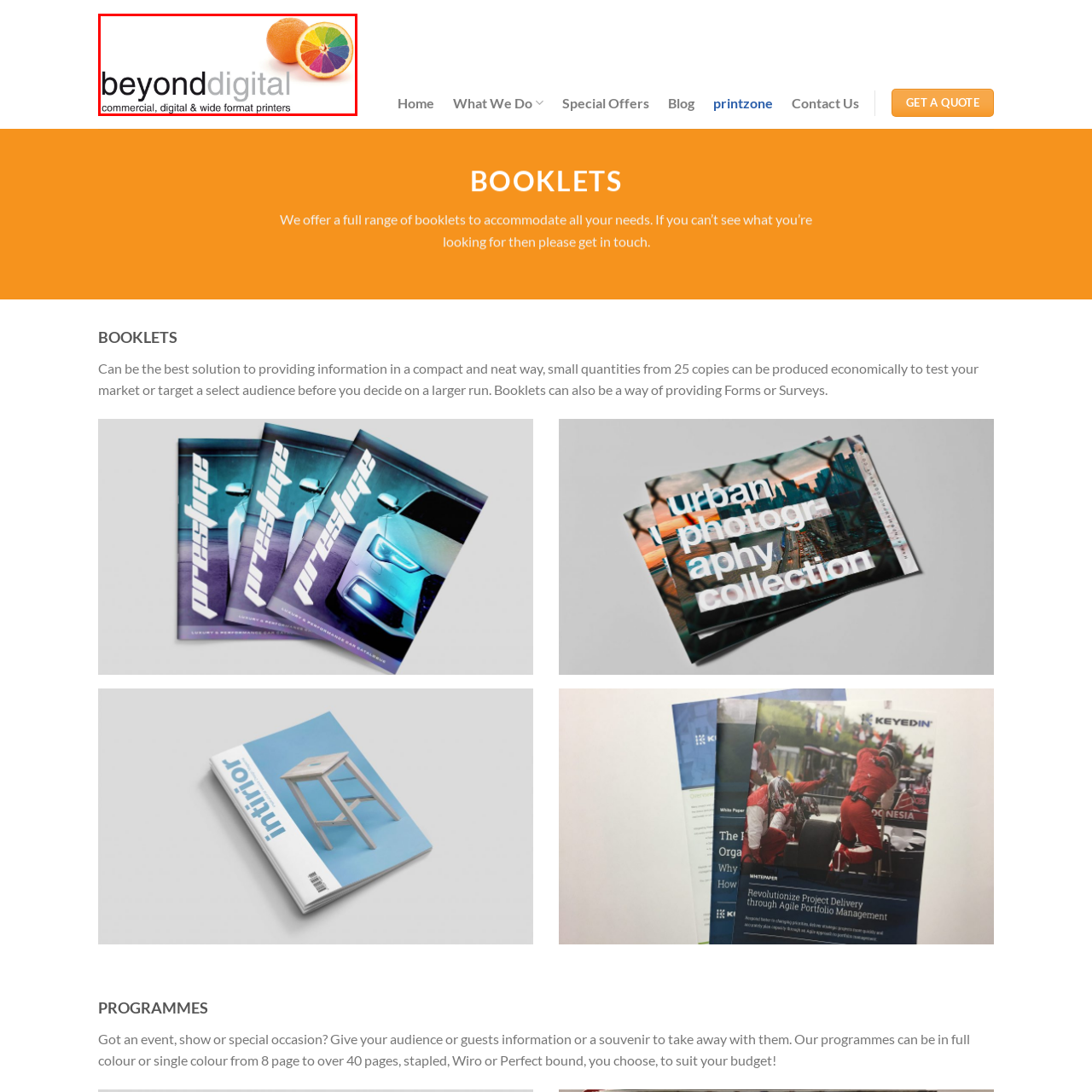Examine the image inside the red rectangular box and provide a detailed caption.

The image prominently features the logo of "beyond digital," a printing company specializing in commercial, digital, and wide format printing services. The logo blends a modern typography with a vibrant visual element—a half-cut orange that showcases an array of colors, symbolizing creativity and freshness. Beneath the logo, the words "commercial, digital & wide format printers" succinctly describe the company's focus, emphasizing its comprehensive printing capabilities. The overall design conveys a professional yet dynamic identity, reflecting the company's commitment to delivering high-quality printing solutions.